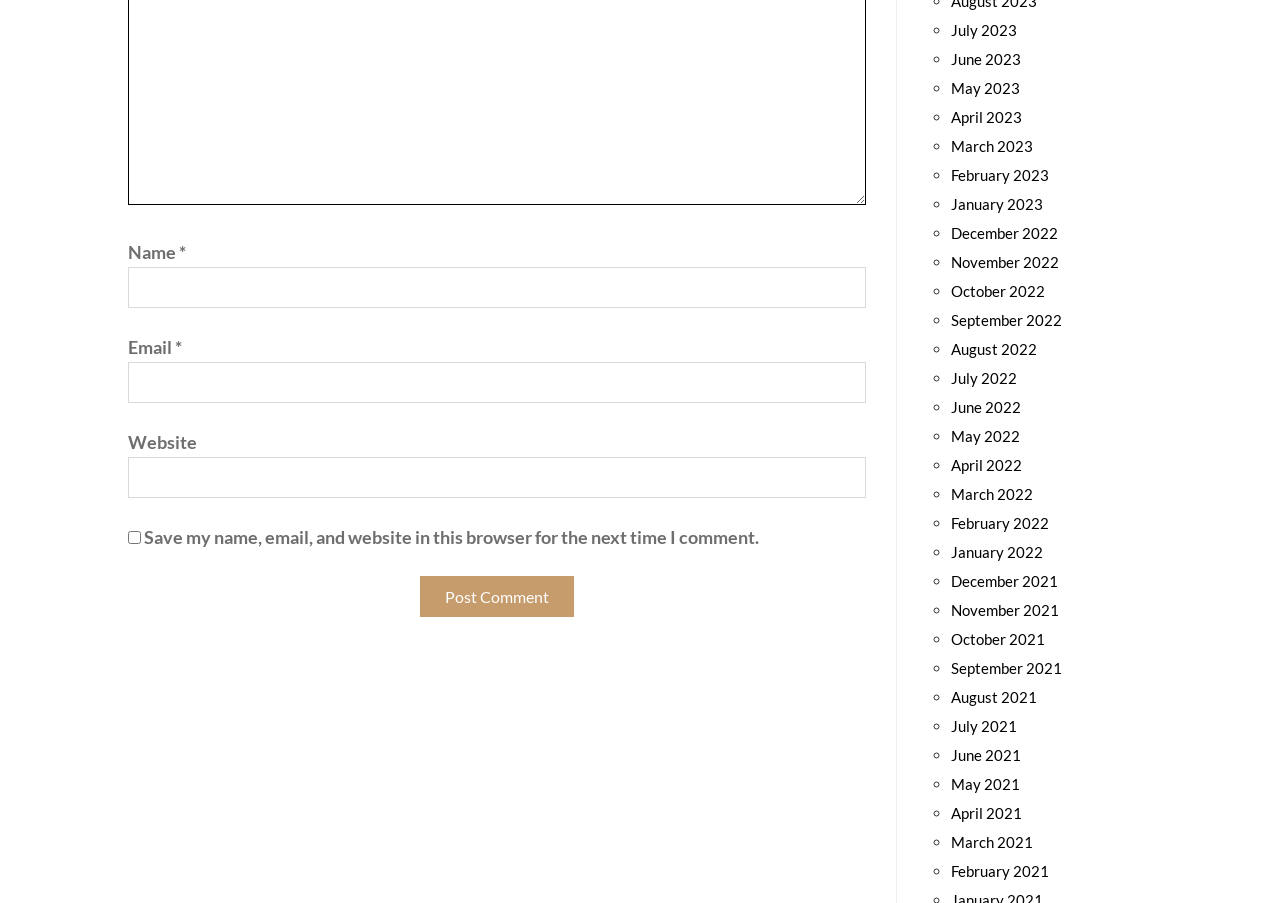Provide a brief response using a word or short phrase to this question:
What is the format of the links in the list?

Month Year